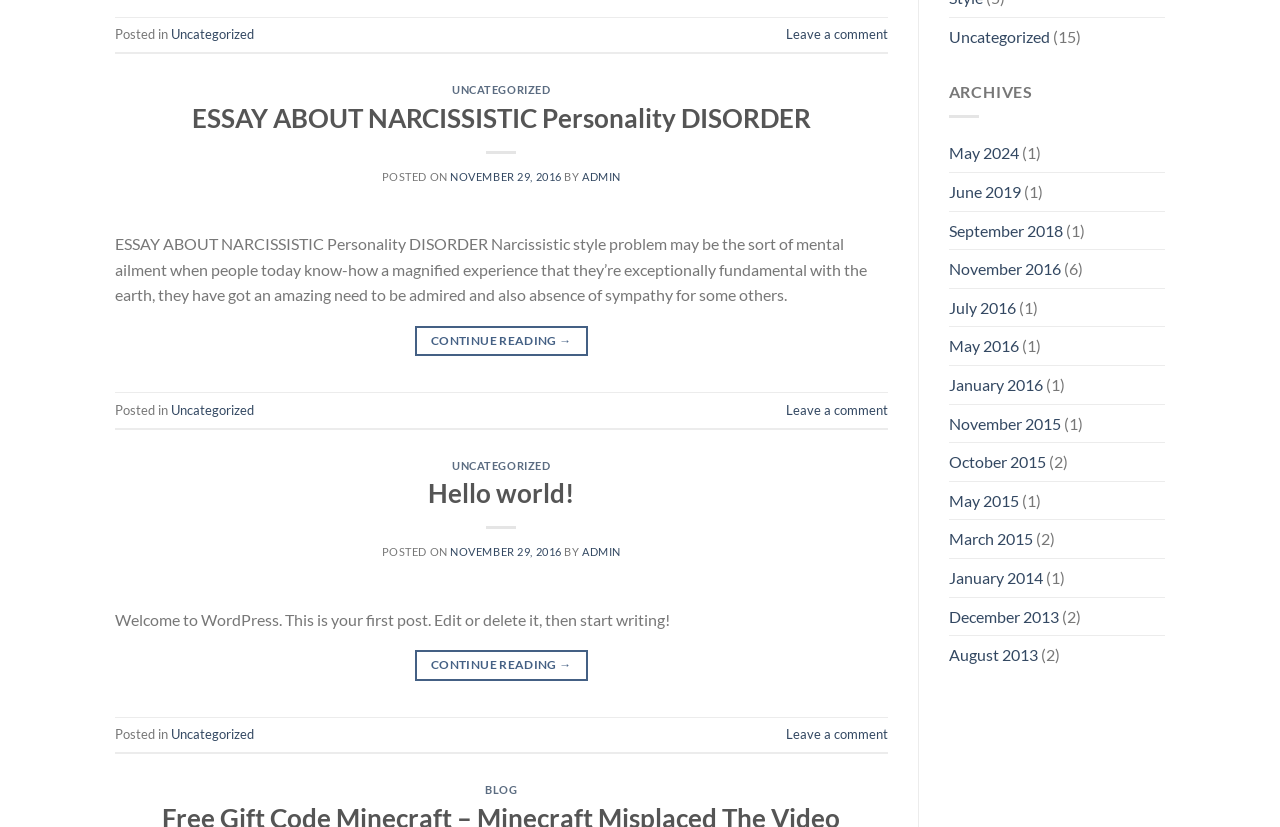Refer to the image and offer a detailed explanation in response to the question: How many posts are in the category 'Uncategorized'?

The webpage has a link 'Uncategorized' with a text '(15)' next to it, which indicates that there are 15 posts in the category 'Uncategorized'.